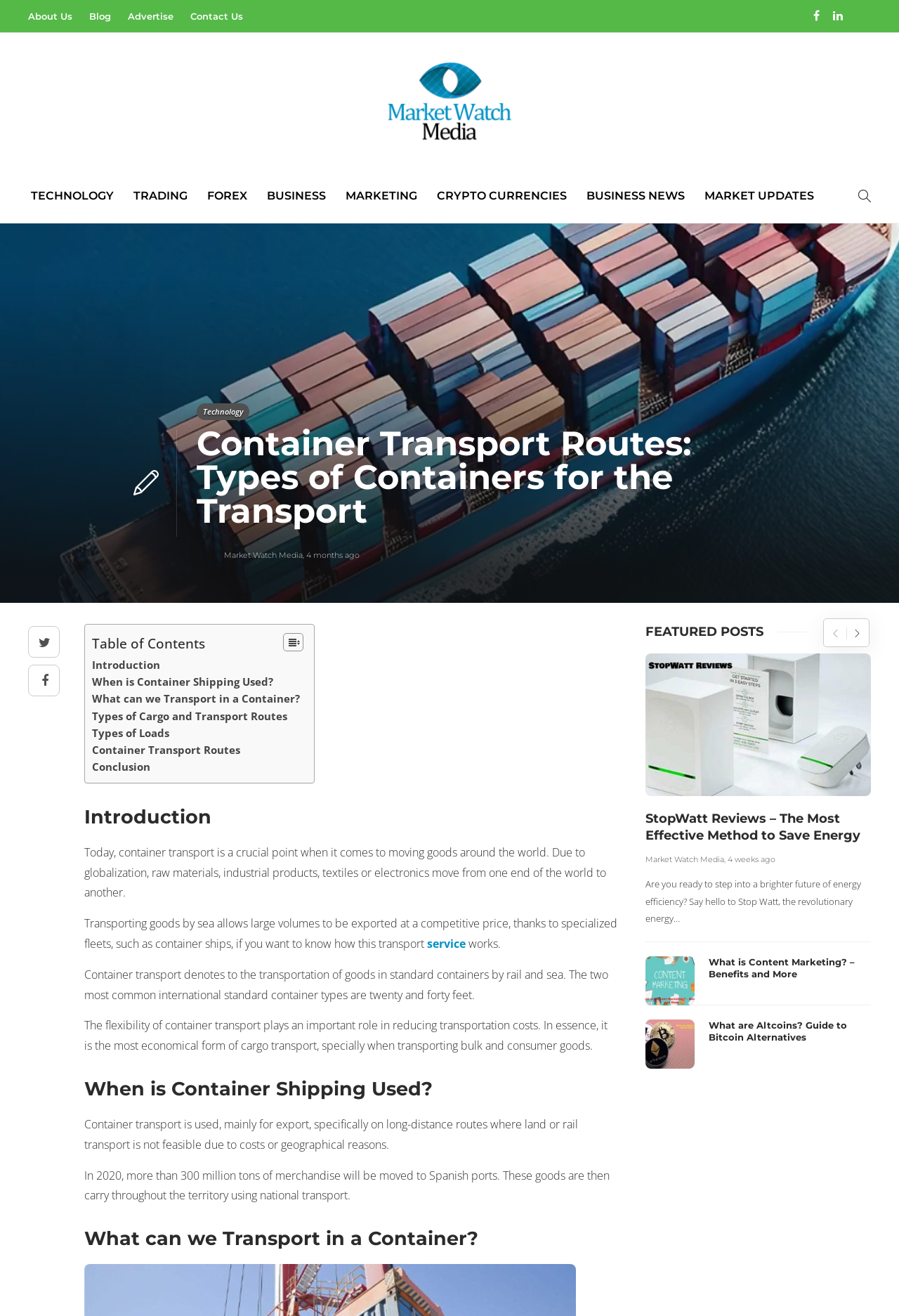Please provide a short answer using a single word or phrase for the question:
What is the purpose of container transport?

To transport goods economically